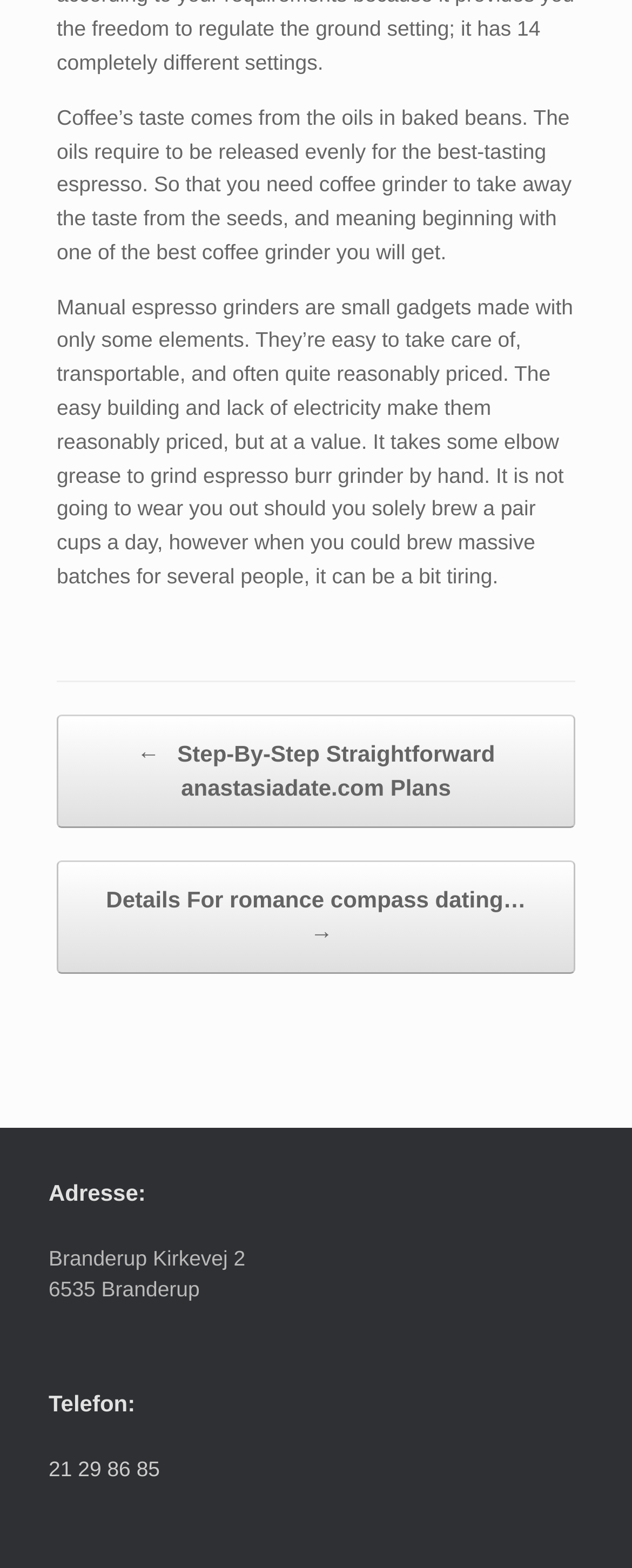Calculate the bounding box coordinates of the UI element given the description: "21 29 86 85".

[0.077, 0.929, 0.253, 0.944]